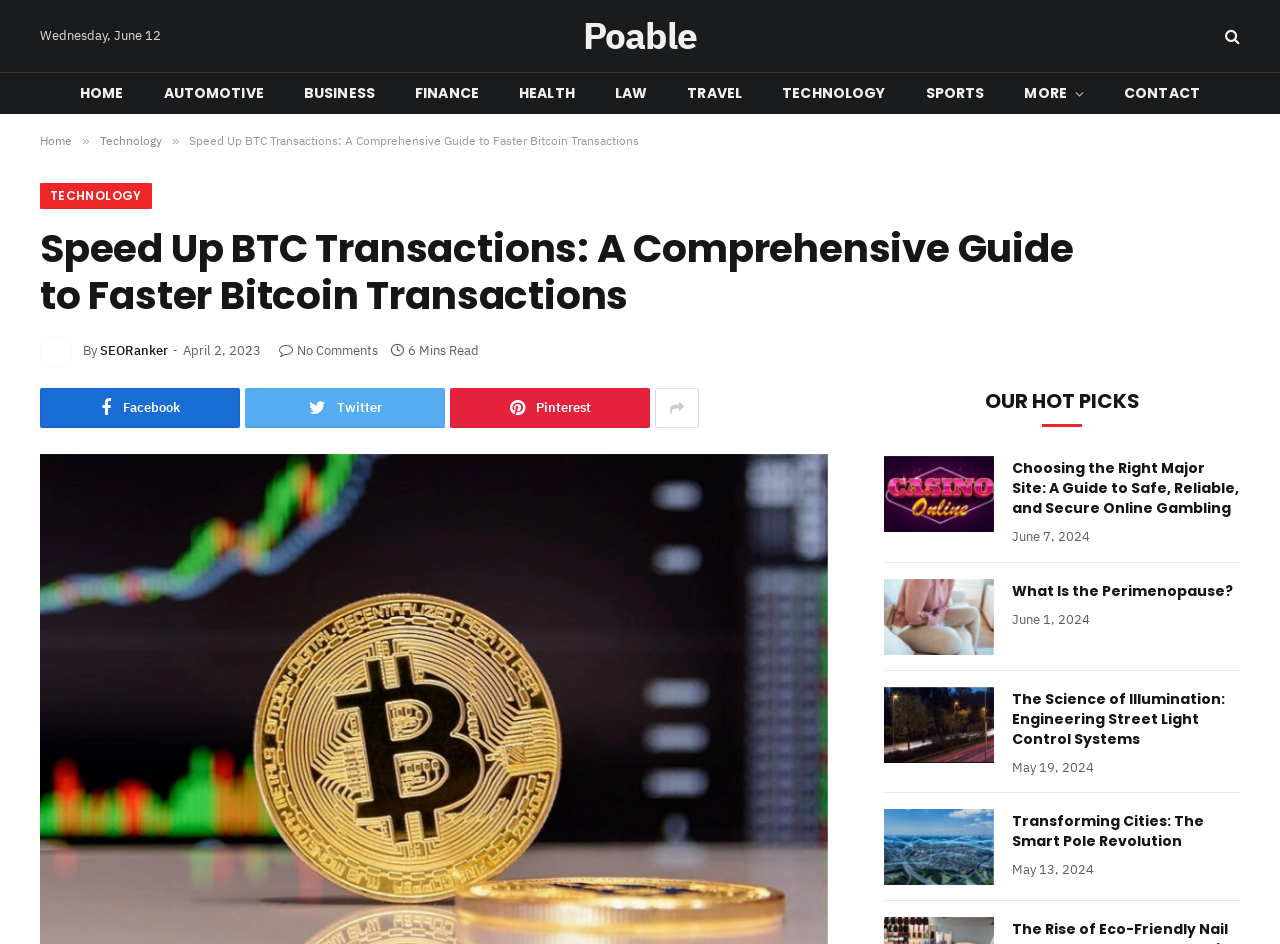Determine the bounding box coordinates of the clickable element necessary to fulfill the instruction: "Read the article 'Choosing the Right Major Site: A Guide to Safe, Reliable, and Secure Online Gambling'". Provide the coordinates as four float numbers within the 0 to 1 range, i.e., [left, top, right, bottom].

[0.791, 0.485, 0.969, 0.549]